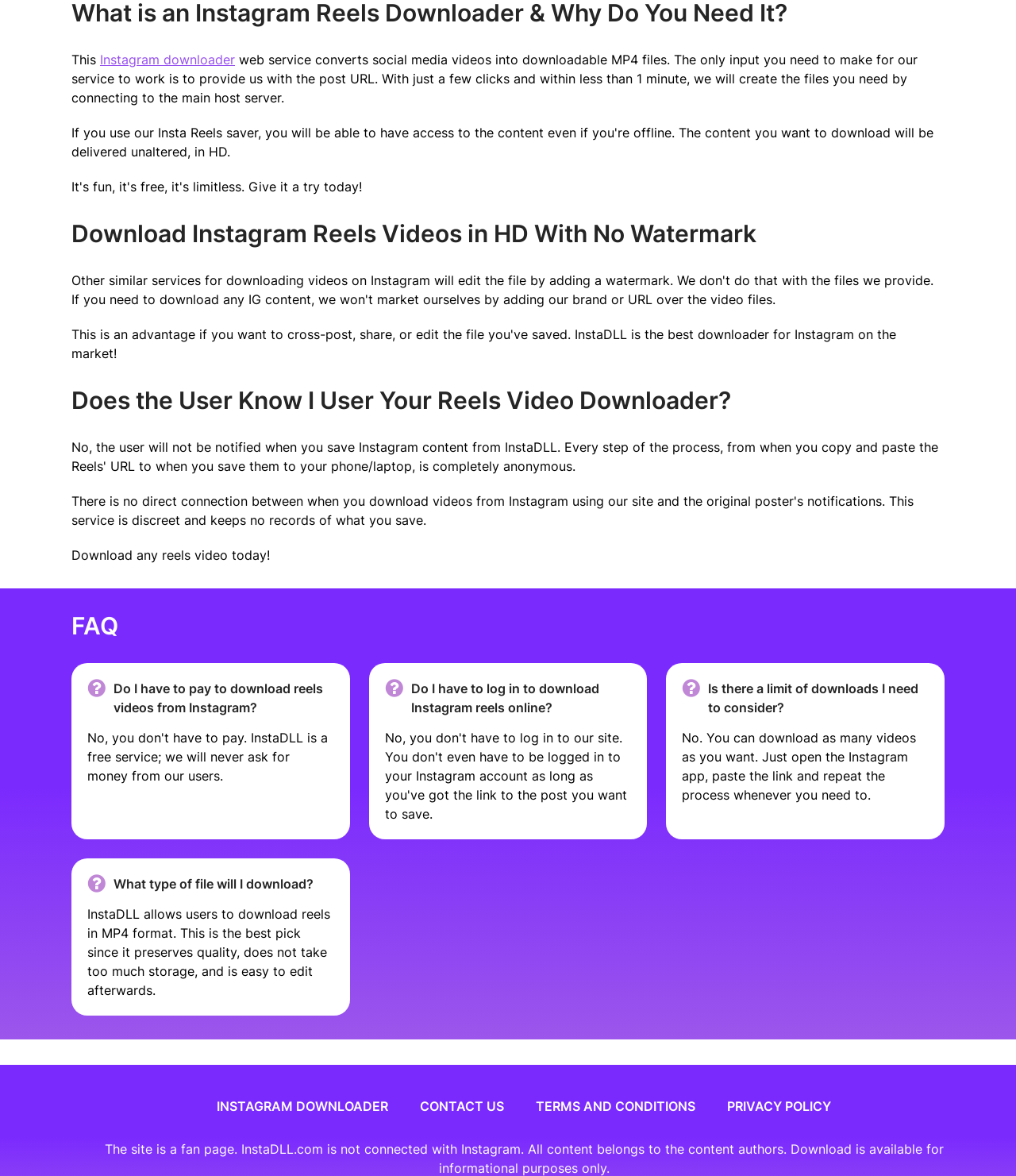Consider the image and give a detailed and elaborate answer to the question: 
What type of file will I download from this website?

The website states that 'InstaDLL allows users to download reels in MP4 format', which means that the type of file users will download from this website is MP4.